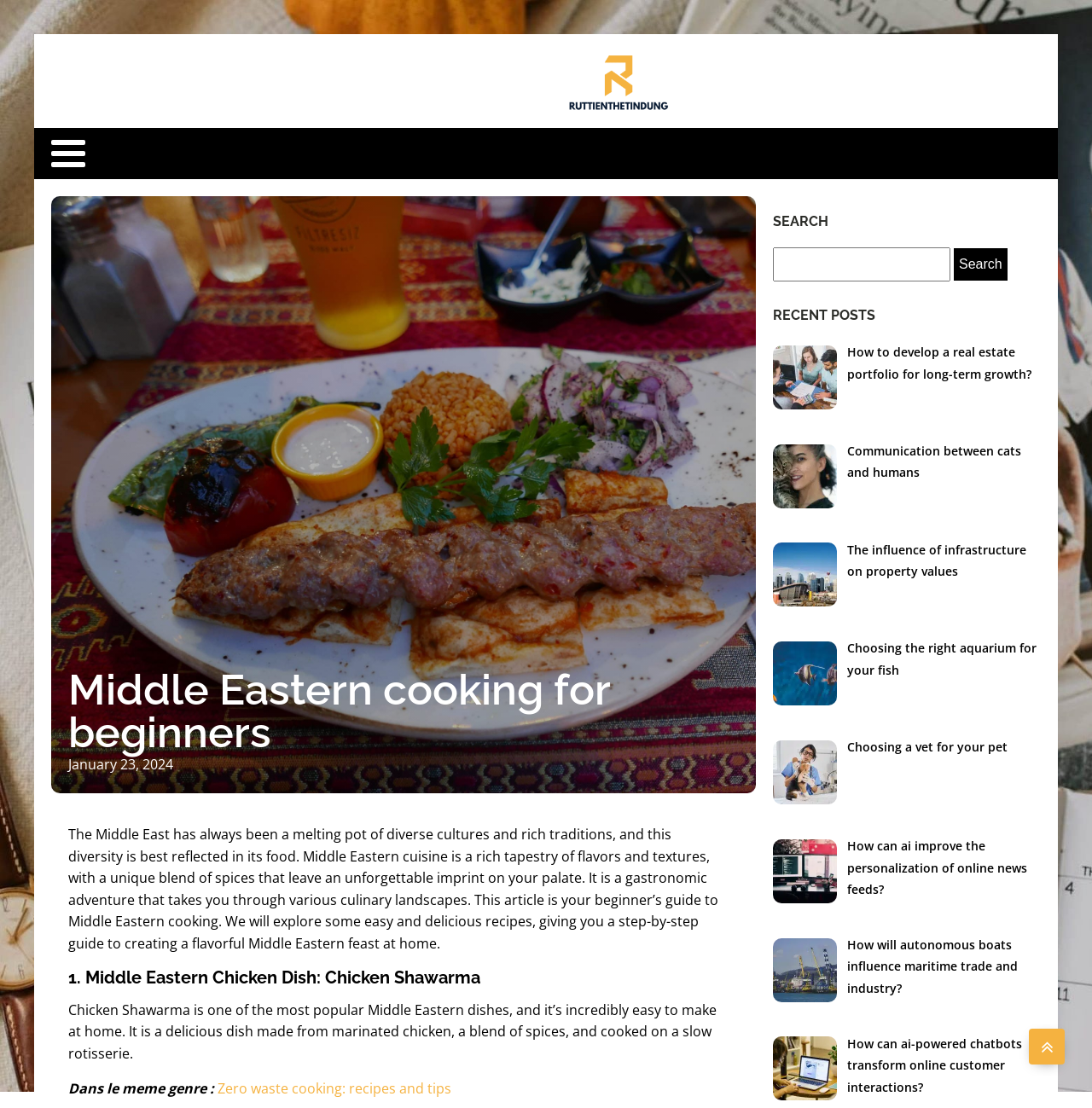Give a detailed account of the webpage.

The webpage is about Middle Eastern cooking for beginners. At the top, there is a link on the left side, and a heading "Middle Eastern cooking for beginners" is placed below it. The date "January 23, 2024" is displayed to the right of the heading. 

On the right side, there is a search bar with a heading "SEARCH" above it. The search bar consists of a text box and a "Search" button. Below the search bar, there is a heading "RECENT POSTS" followed by a list of 7 links to various articles, including "How to develop a real estate portfolio for long-term growth?", "Communication between cats and humans", and "How can ai improve the personalization of online news feeds?".

The main content of the webpage is an article about Middle Eastern cuisine, which is described as a rich tapestry of flavors and textures. The article serves as a beginner's guide to Middle Eastern cooking, providing easy and delicious recipes. The first recipe mentioned is a Middle Eastern Chicken Dish called Chicken Shawarma, which is described as a popular and easy-to-make dish. 

Below the description of Chicken Shawarma, there is a section with a heading "Dans le meme genre :" (which means "In the same genre" in French), followed by a link to an article about zero waste cooking. At the bottom right corner of the page, there is a link with an upward arrow icon.